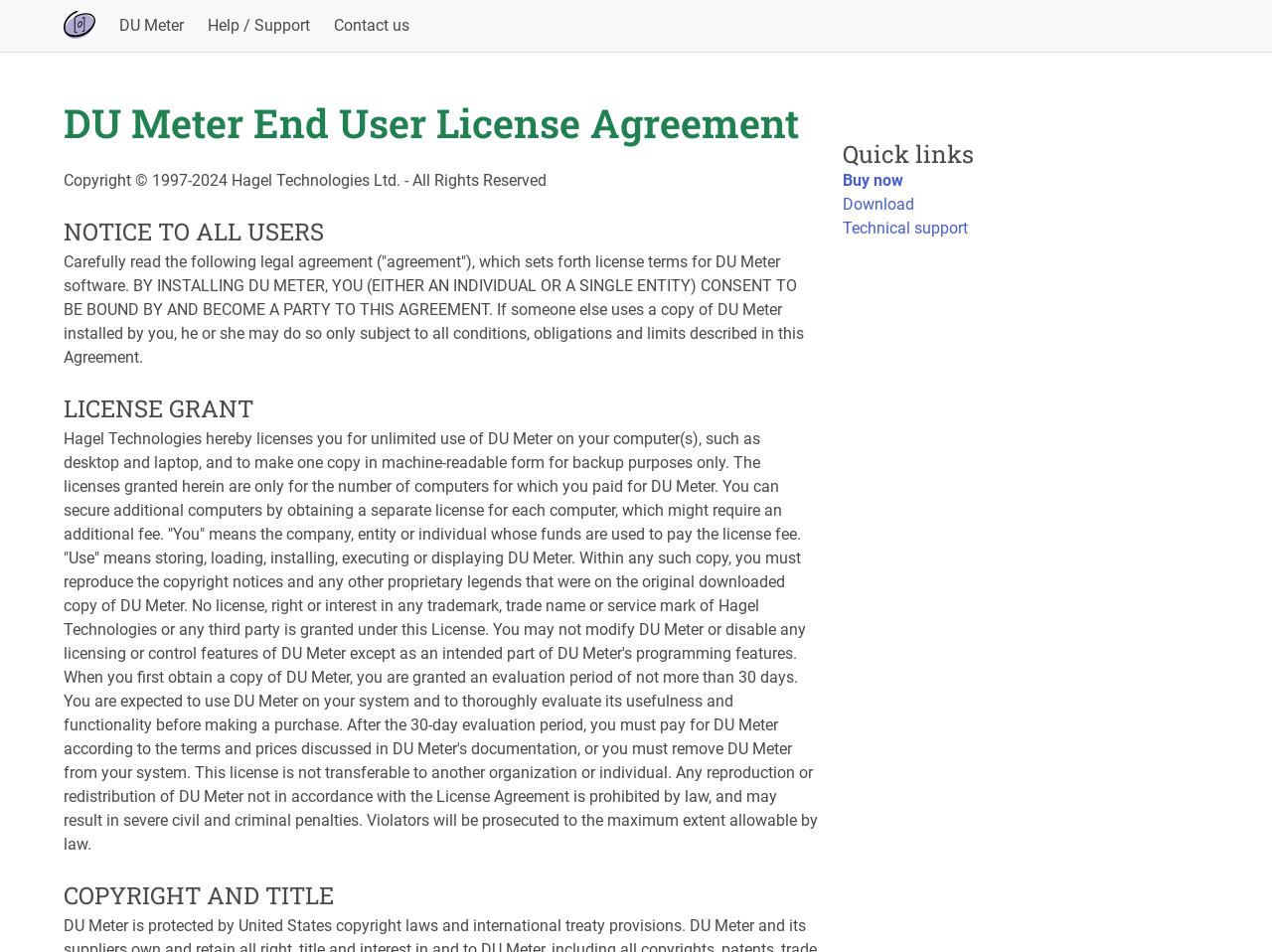What are the quick links provided on the webpage?
Answer the question with a detailed explanation, including all necessary information.

The quick links section on the webpage provides three links: 'Buy now', 'Download', and 'Technical support', which allow users to quickly access these features.